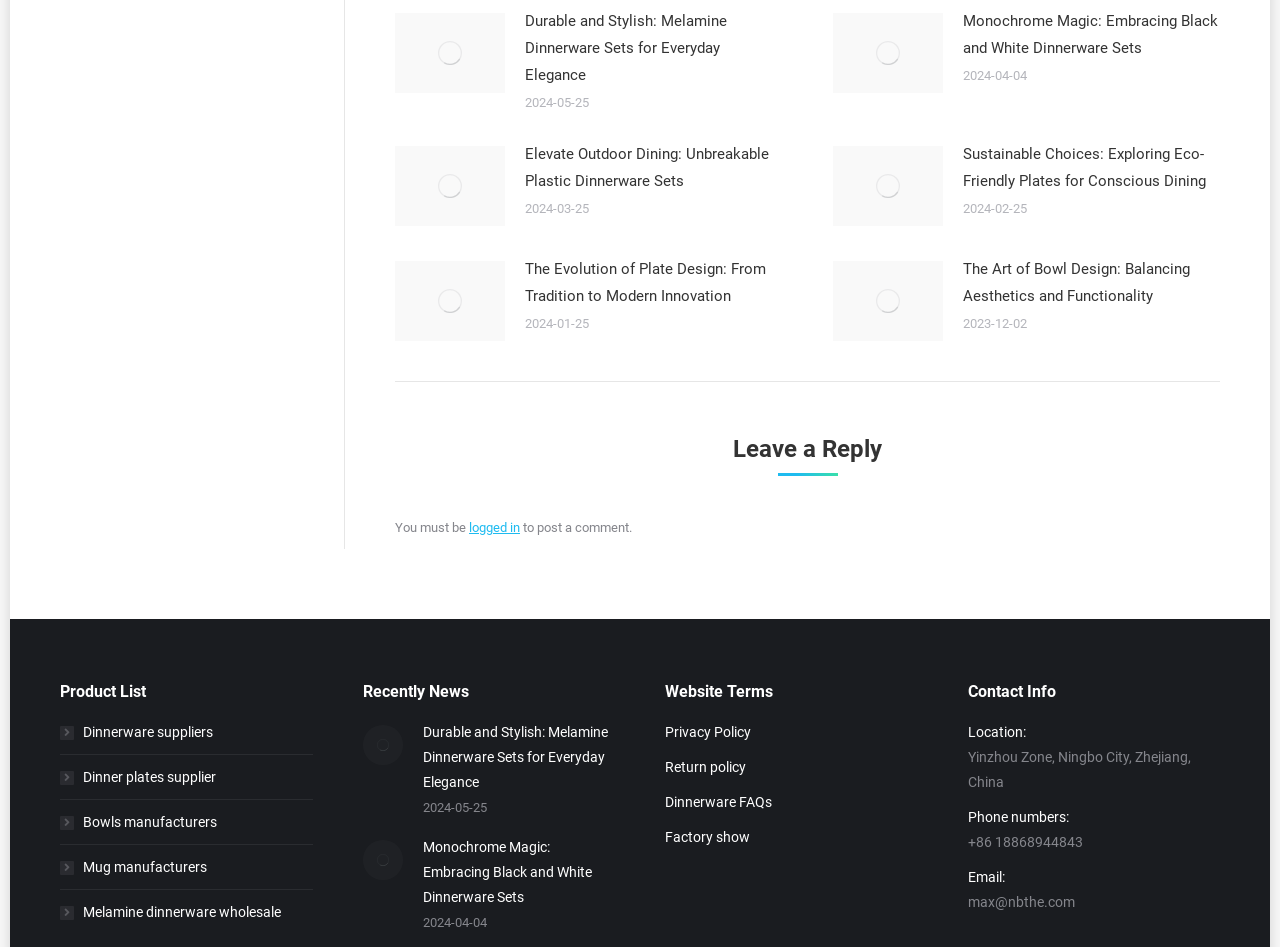Kindly determine the bounding box coordinates for the area that needs to be clicked to execute this instruction: "Check the 'Leave a Reply' section".

[0.573, 0.456, 0.689, 0.503]